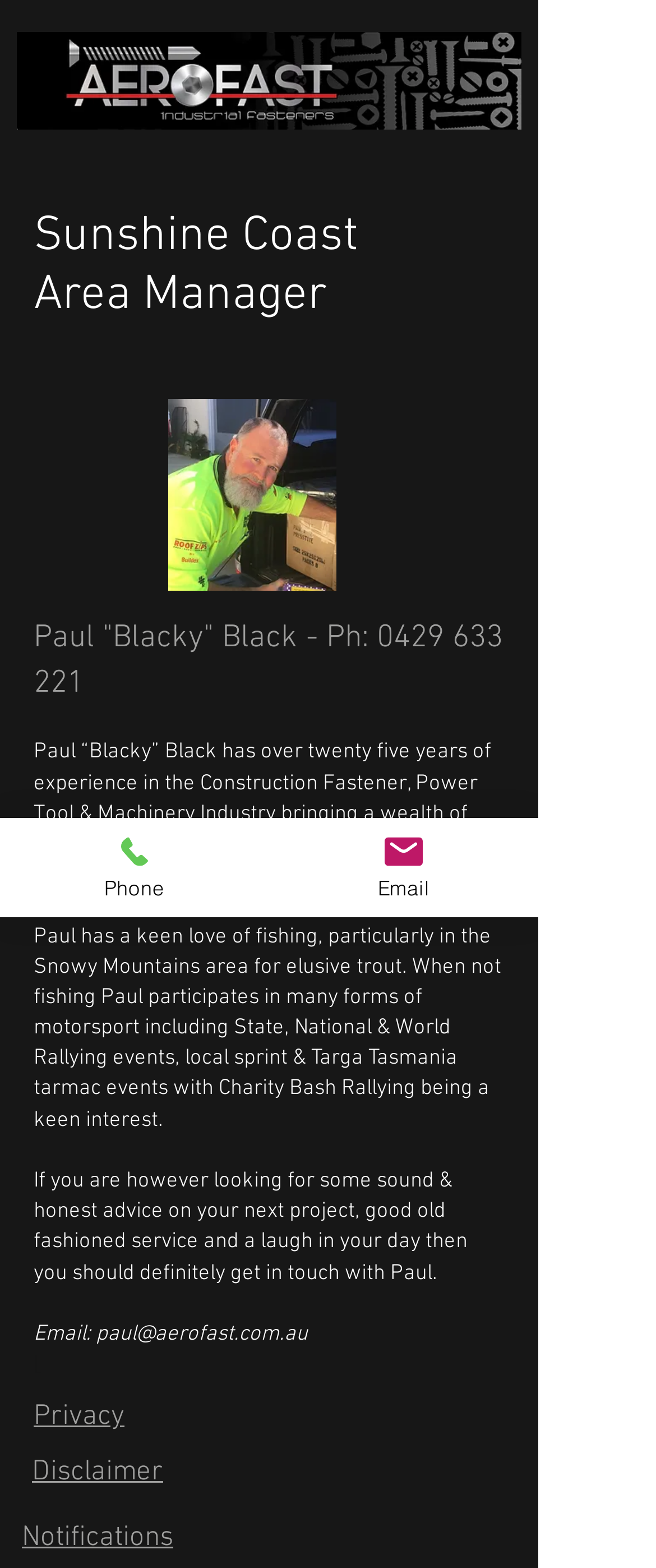Answer the question below in one word or phrase:
What is the name of the Sunshine Coast Area Manager?

Paul Black